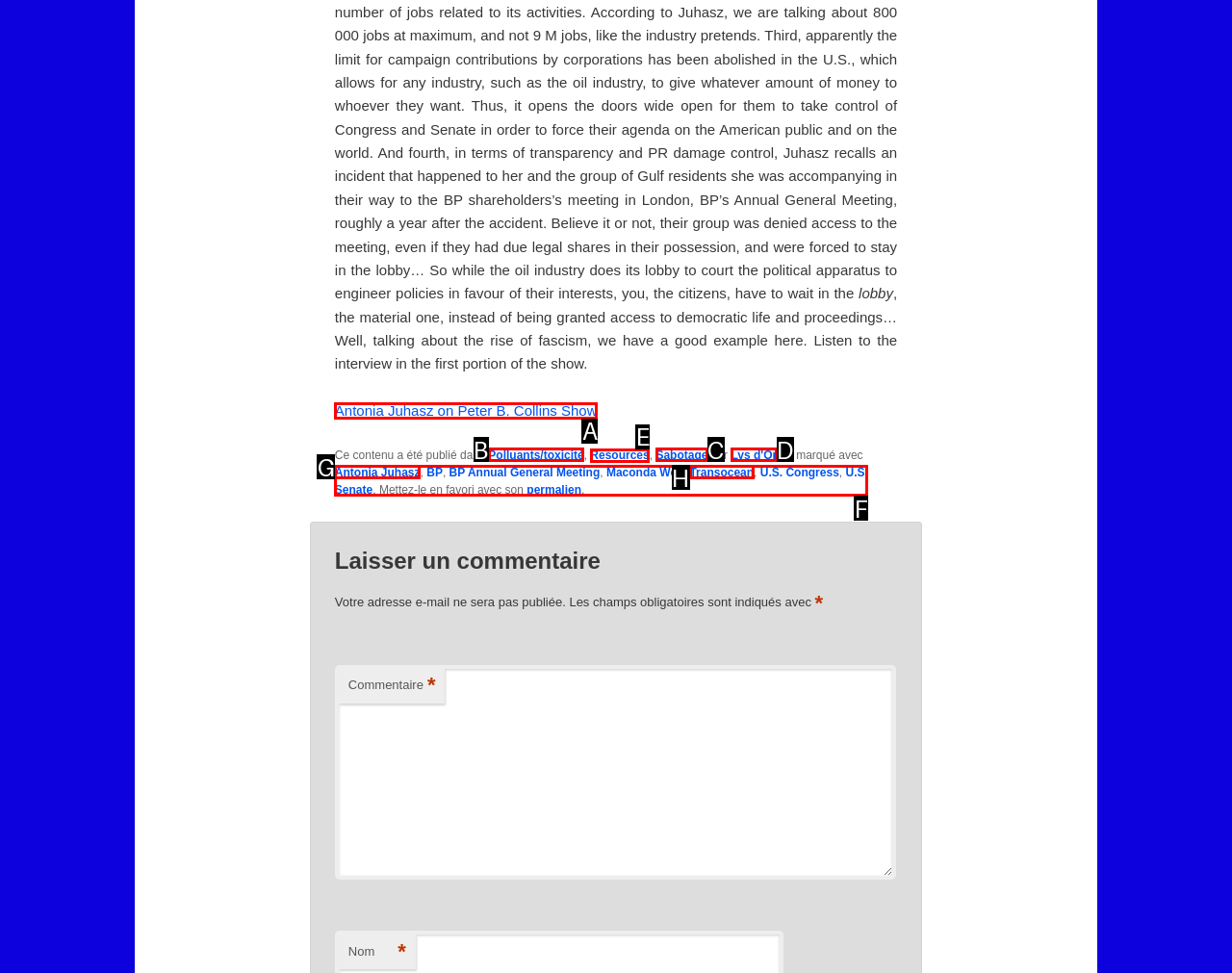Identify the letter of the option that should be selected to accomplish the following task: Click on the link to Resources. Provide the letter directly.

E